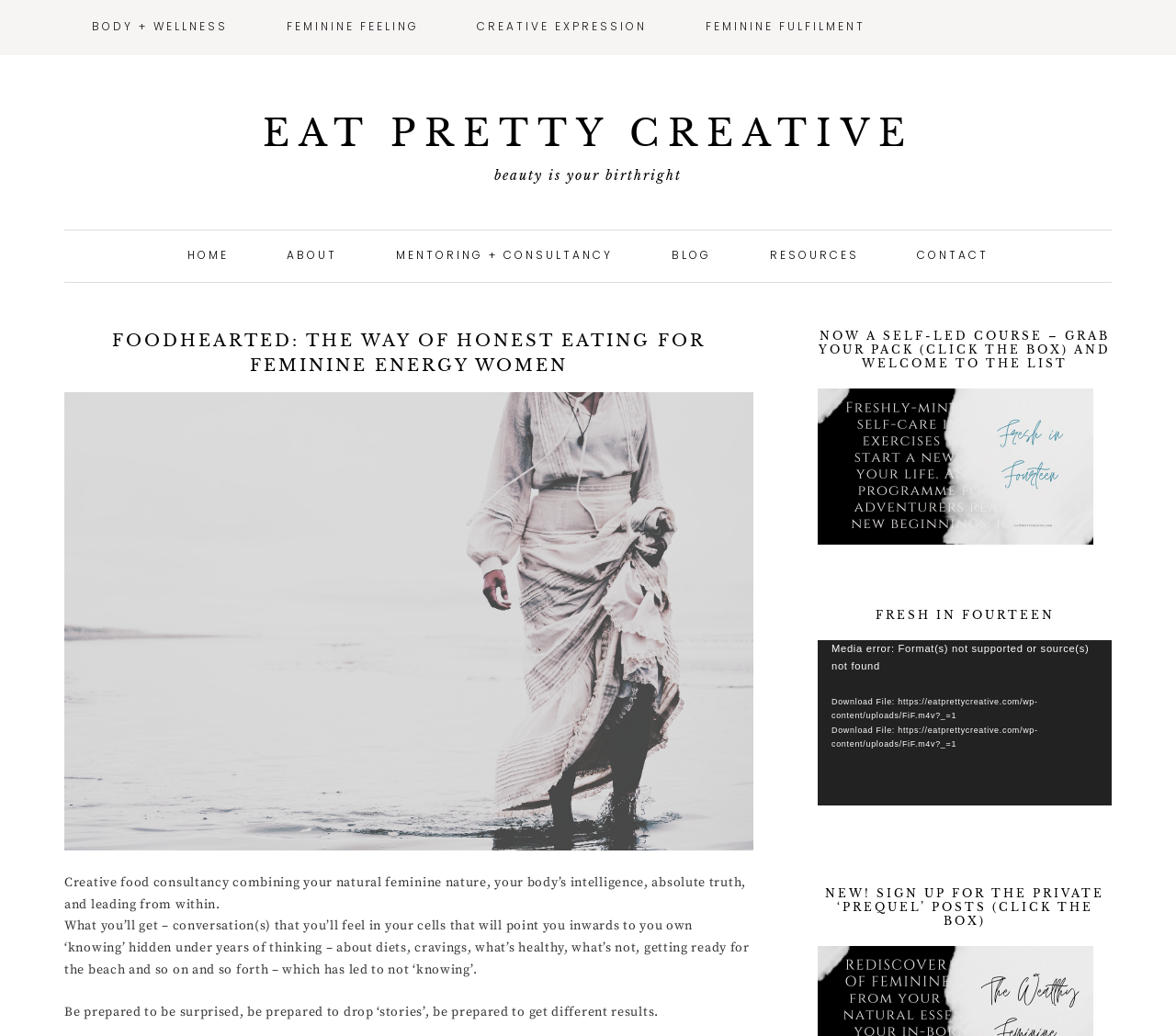Find the bounding box coordinates for the element that must be clicked to complete the instruction: "Click on EAT PRETTY CREATIVE link". The coordinates should be four float numbers between 0 and 1, indicated as [left, top, right, bottom].

[0.223, 0.106, 0.777, 0.151]